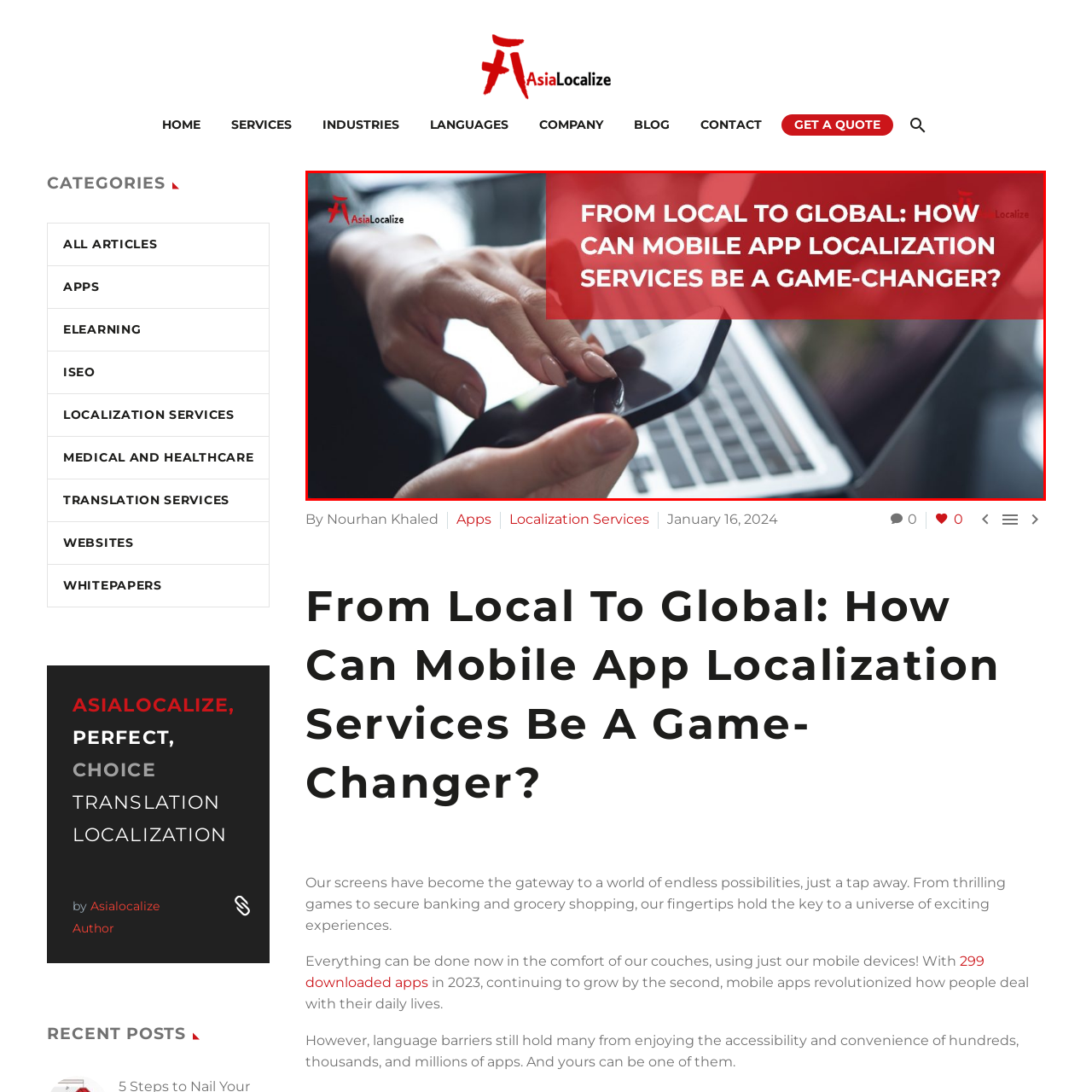Give a detailed account of the scene depicted in the image inside the red rectangle.

The image features a close-up of a person's hand interacting with a smartphone while a laptop is visible in the background. Prominently displayed is the title "From Local to Global: How Can Mobile App Localization Services Be a Game-Changer?" set against a bold red backdrop. The branding of AsiaLocalize can be seen in the top left corner, emphasizing the company’s focus on mobile app localization. This visual composition encapsulates the theme of enhancing mobile app accessibility and user experience across diverse markets.